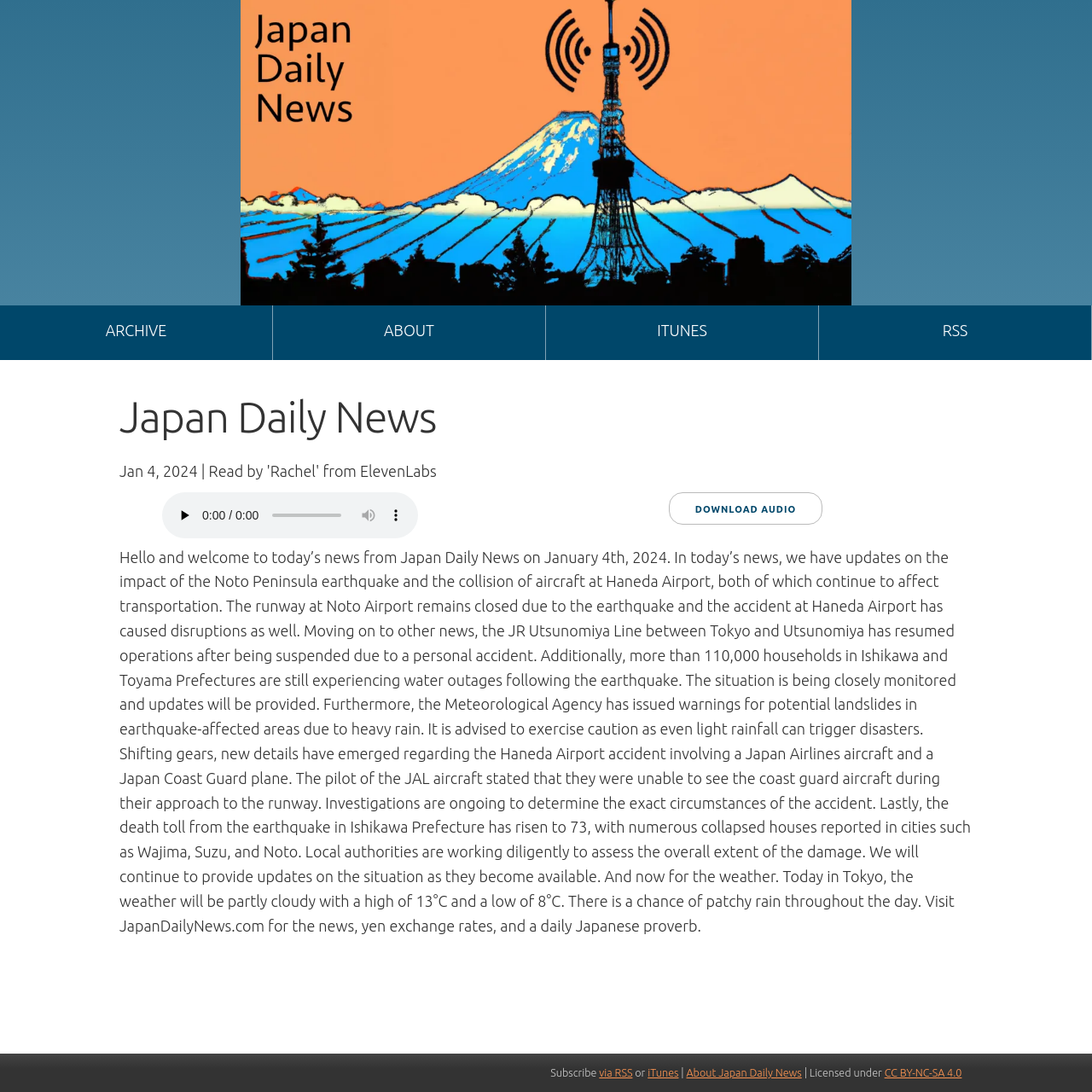Locate and provide the bounding box coordinates for the HTML element that matches this description: "via RSS".

[0.549, 0.977, 0.579, 0.988]